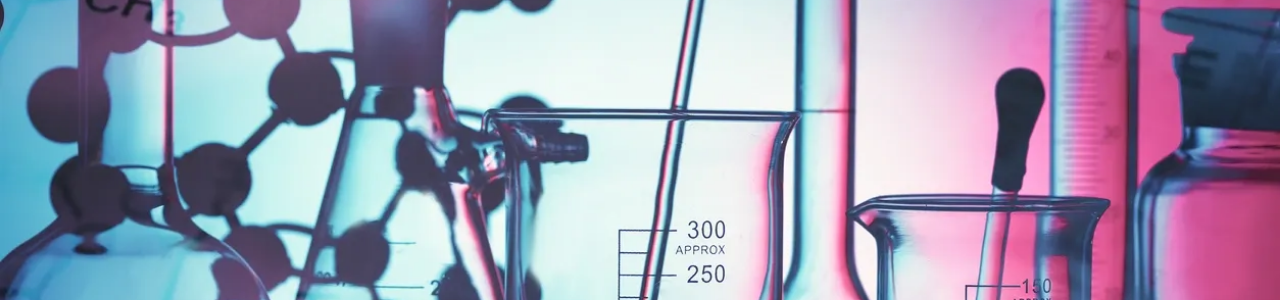What is the atmosphere evoked by the colors in the image?
Based on the screenshot, provide a one-word or short-phrase response.

Scientific inquiry